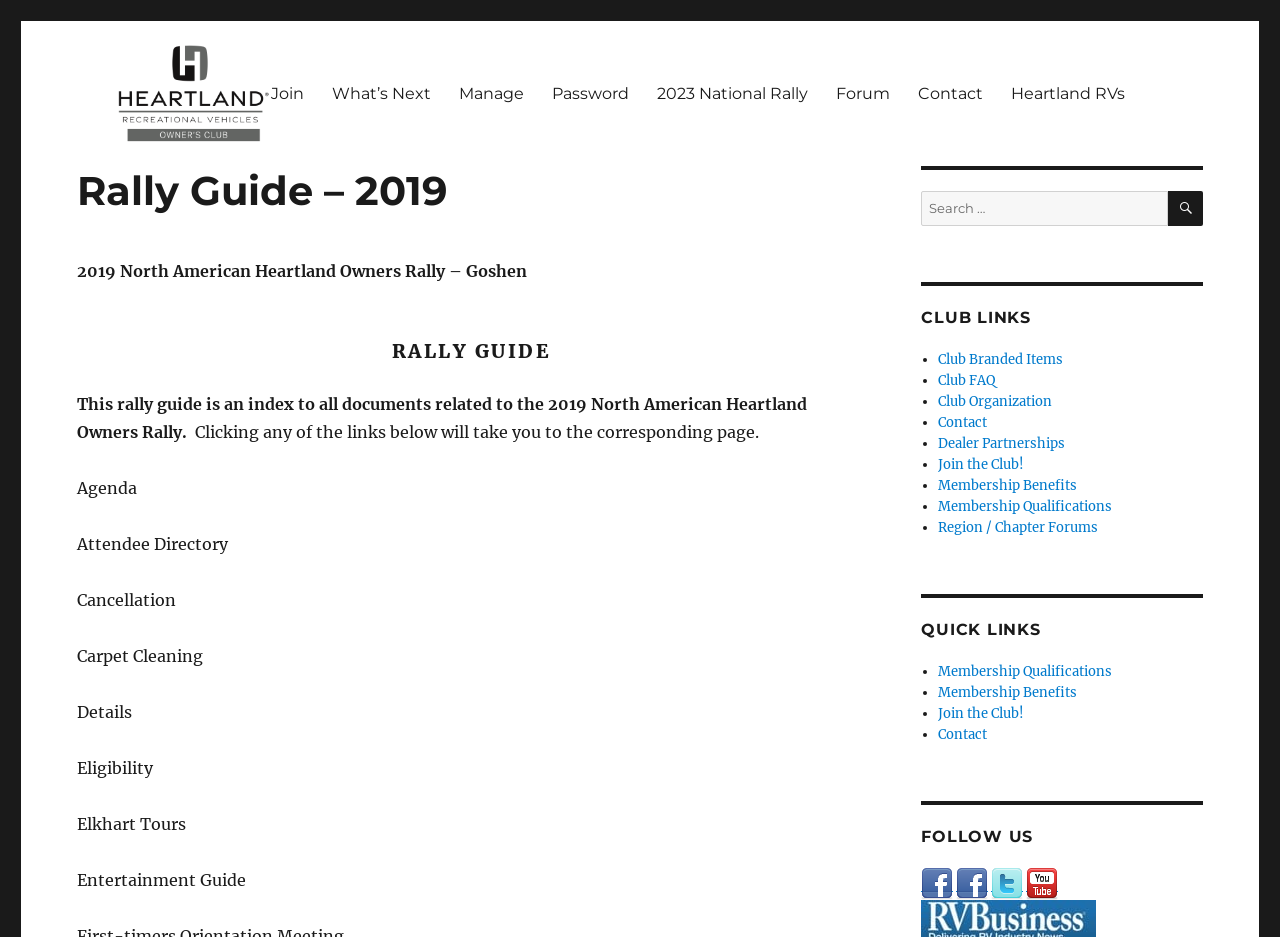Determine the coordinates of the bounding box for the clickable area needed to execute this instruction: "Click the 'Club Branded Items' link".

[0.733, 0.374, 0.83, 0.393]